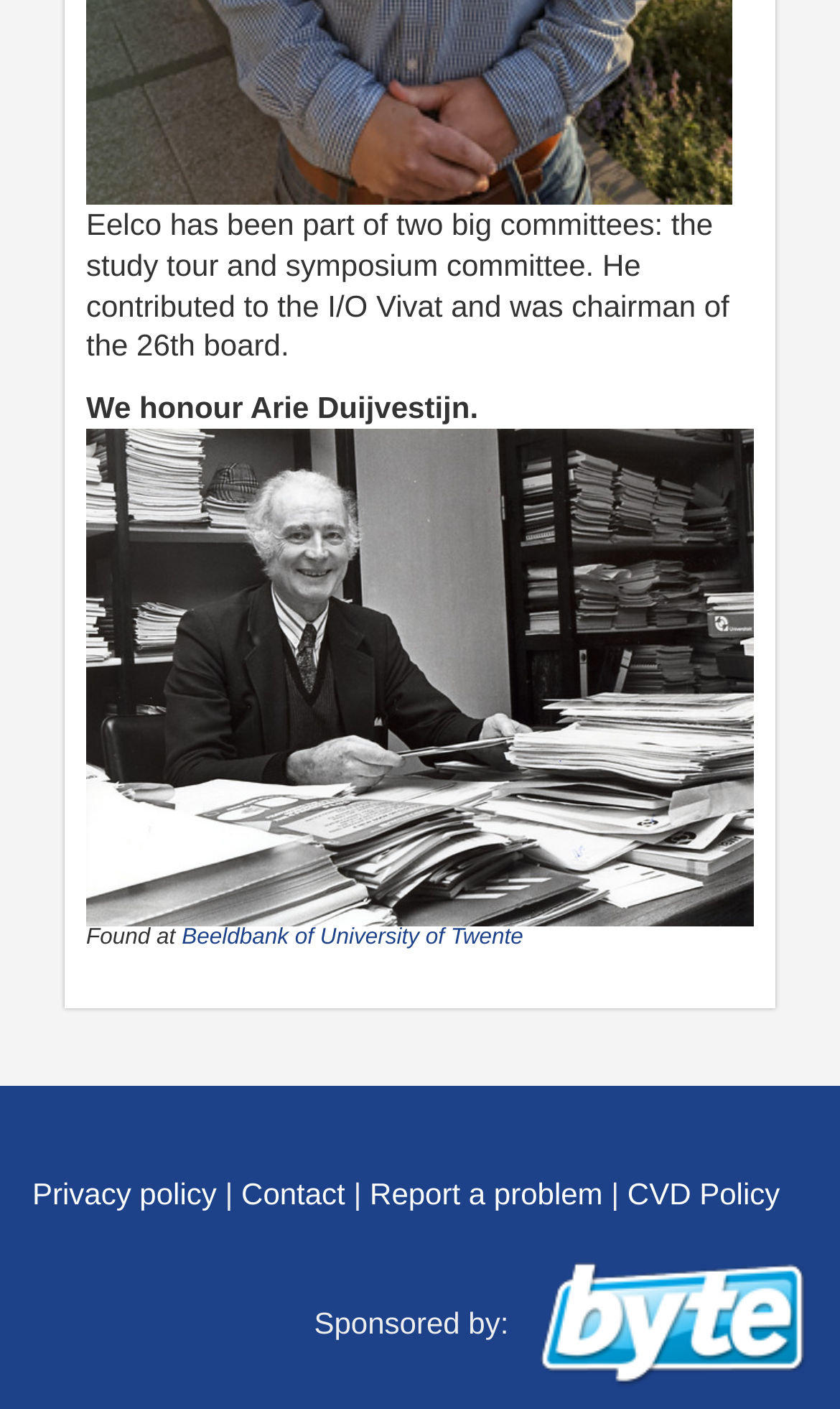For the given element description Report a problem, determine the bounding box coordinates of the UI element. The coordinates should follow the format (top-left x, top-left y, bottom-right x, bottom-right y) and be within the range of 0 to 1.

[0.44, 0.835, 0.718, 0.859]